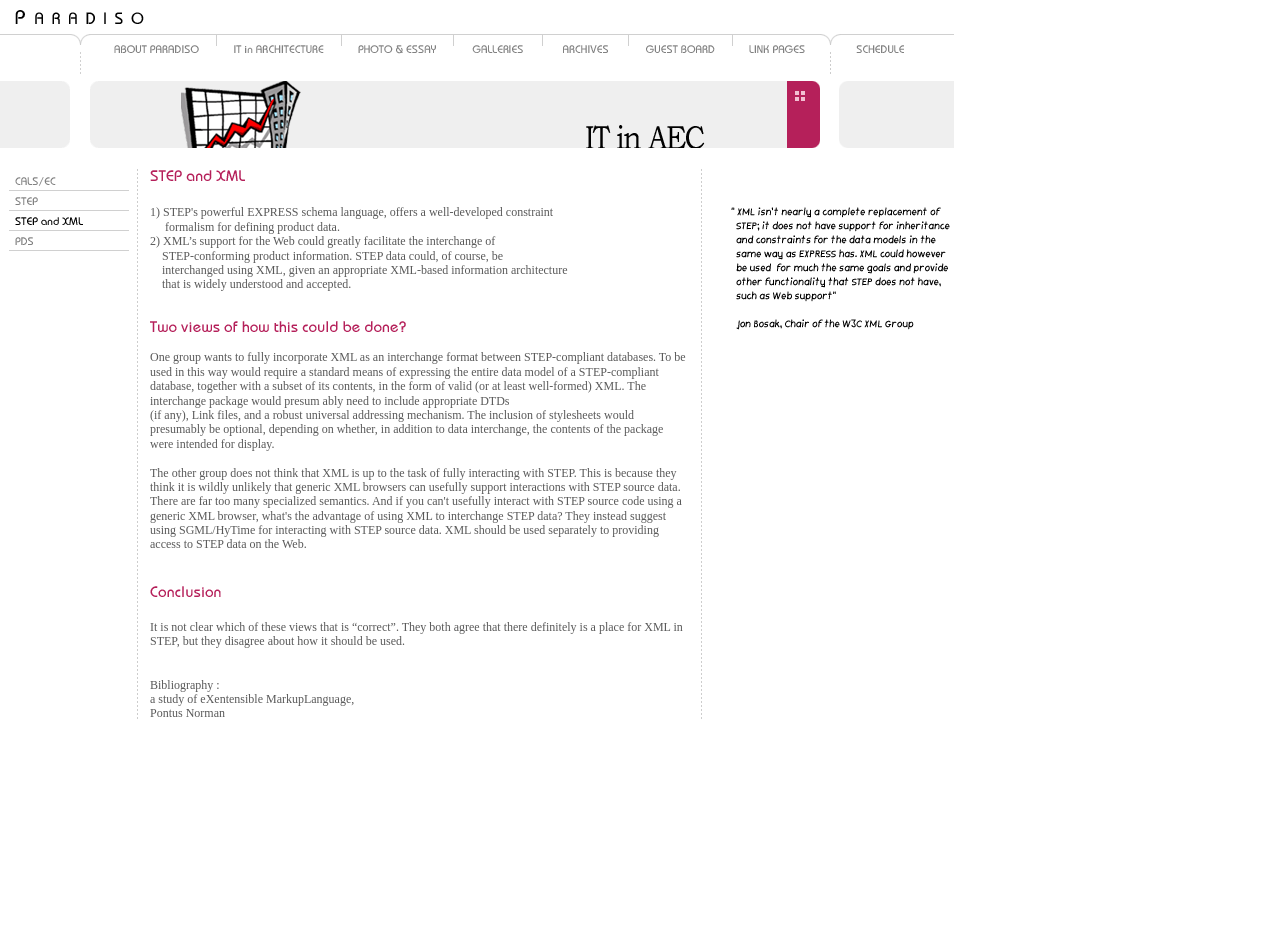Use a single word or phrase to answer the question:
What is the purpose of EXPRESS schema language?

Defining product data